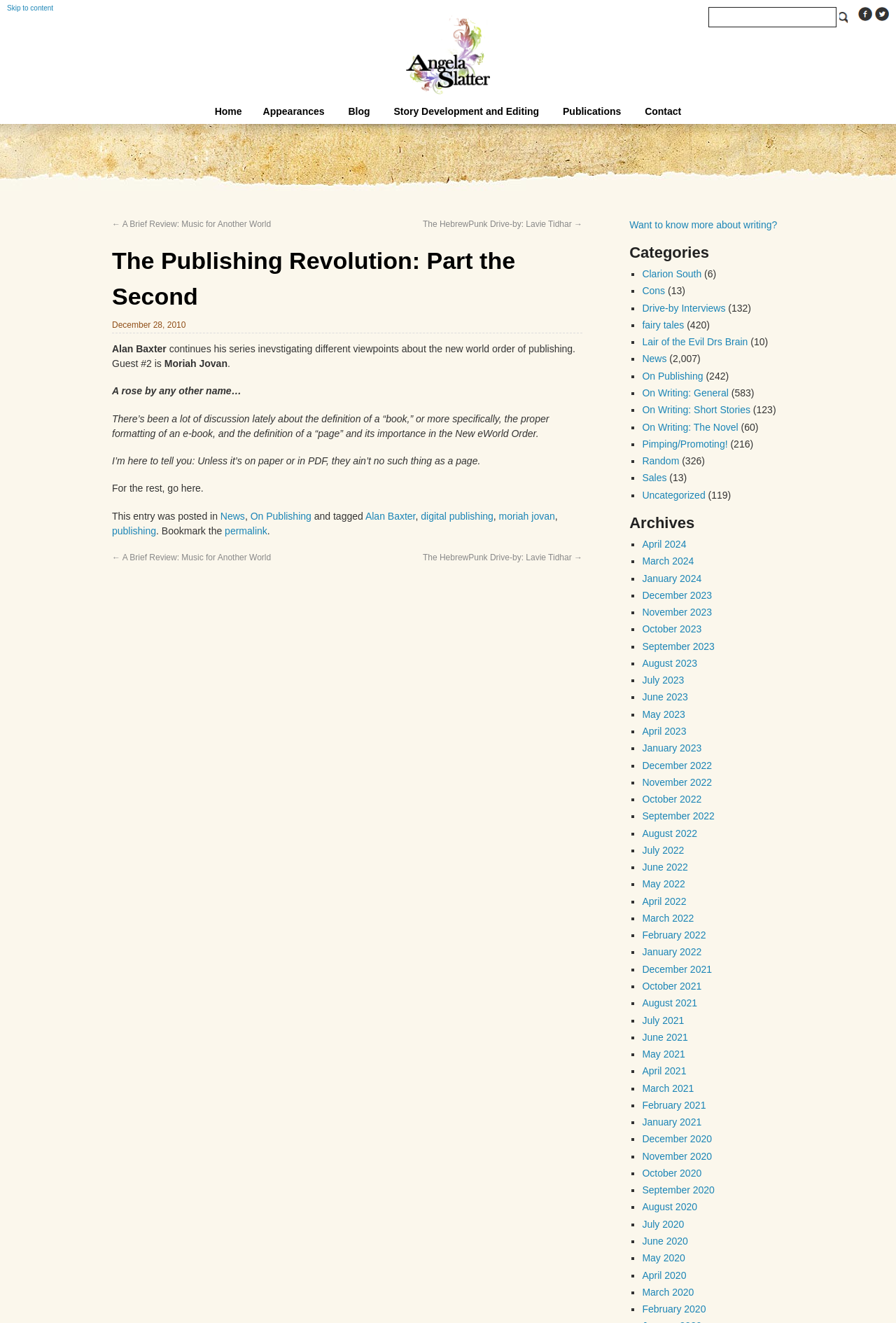Detail the various sections and features of the webpage.

The webpage is a blog post titled "The Publishing Revolution: Part the Second" by Angela Slatter. At the top of the page, there is a navigation menu with links to "Home", "Appearances", "Blog", "Story Development and Editing", "Publications", and "Contact". Below the navigation menu, there is a search bar with a textbox and a search button.

On the left side of the page, there is a section with links to social media platforms, including Facebook and Twitter, accompanied by their respective logos. Below this section, there is a logo of Angela Slatter.

The main content of the blog post is divided into two columns. The left column contains the title of the post, "The Publishing Revolution: Part the Second", followed by the date "December 28, 2010", and the author's name, "Alan Baxter". The text of the post discusses the definition of a "book" and the proper formatting of an e-book, with quotes from Moriah Jovan.

The right column contains a list of categories, including "Clarion South", "Cons", "Drive-by Interviews", "fairy tales", "Lair of the Evil Drs Brain", "News", "On Publishing", "On Writing: General", "On Writing: Short Stories", "On Writing: The Novel", and "Pimping/Promoting!". Each category is accompanied by a number in parentheses, indicating the number of posts in that category.

At the bottom of the page, there are links to previous and next posts, titled "A Brief Review: Music for Another World" and "The HebrewPunk Drive-by: Lavie Tidhar", respectively. There is also a link to "Want to know more about writing?"